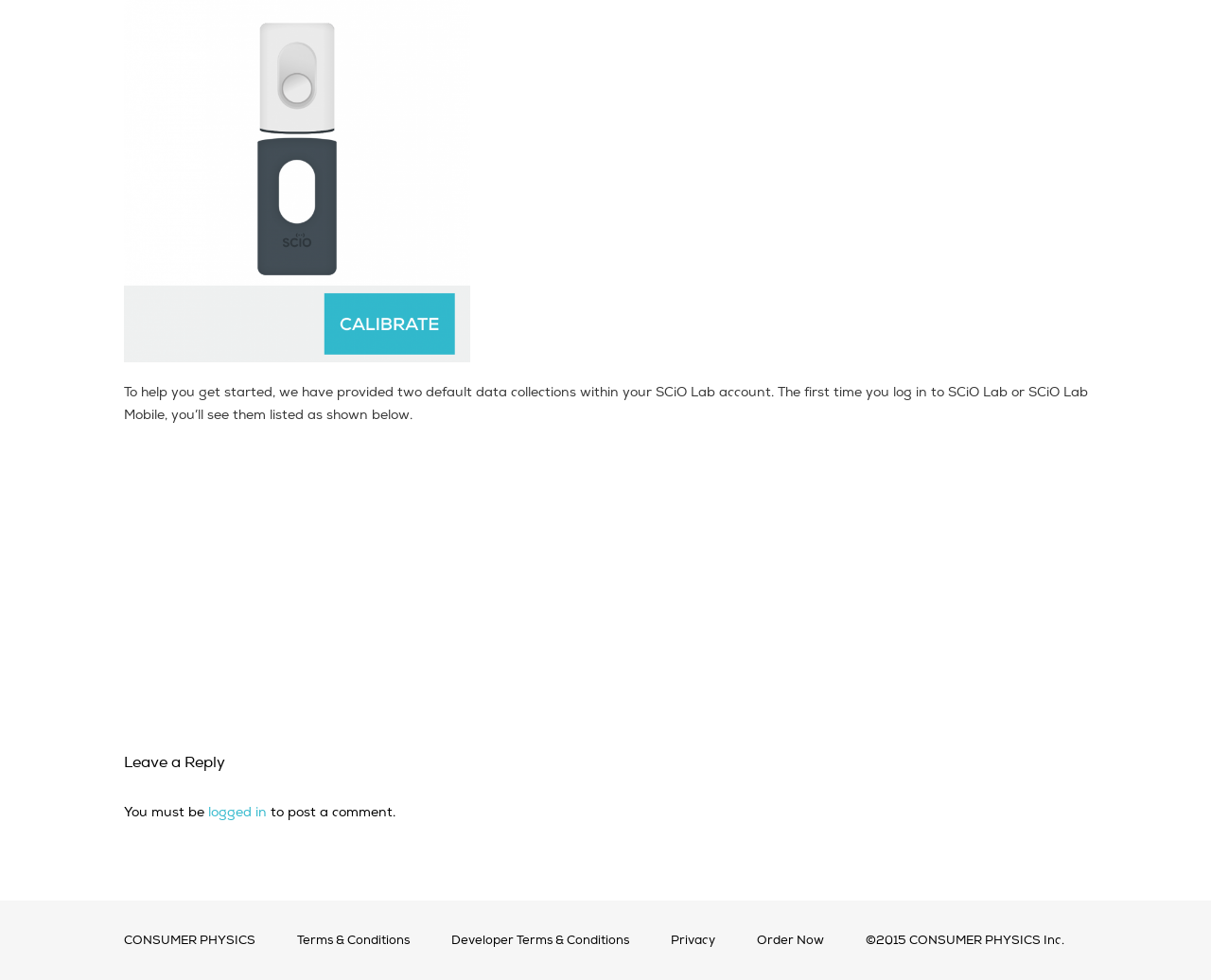Find and provide the bounding box coordinates for the UI element described with: "alt="firstDataCollectionList"".

[0.102, 0.672, 0.388, 0.686]